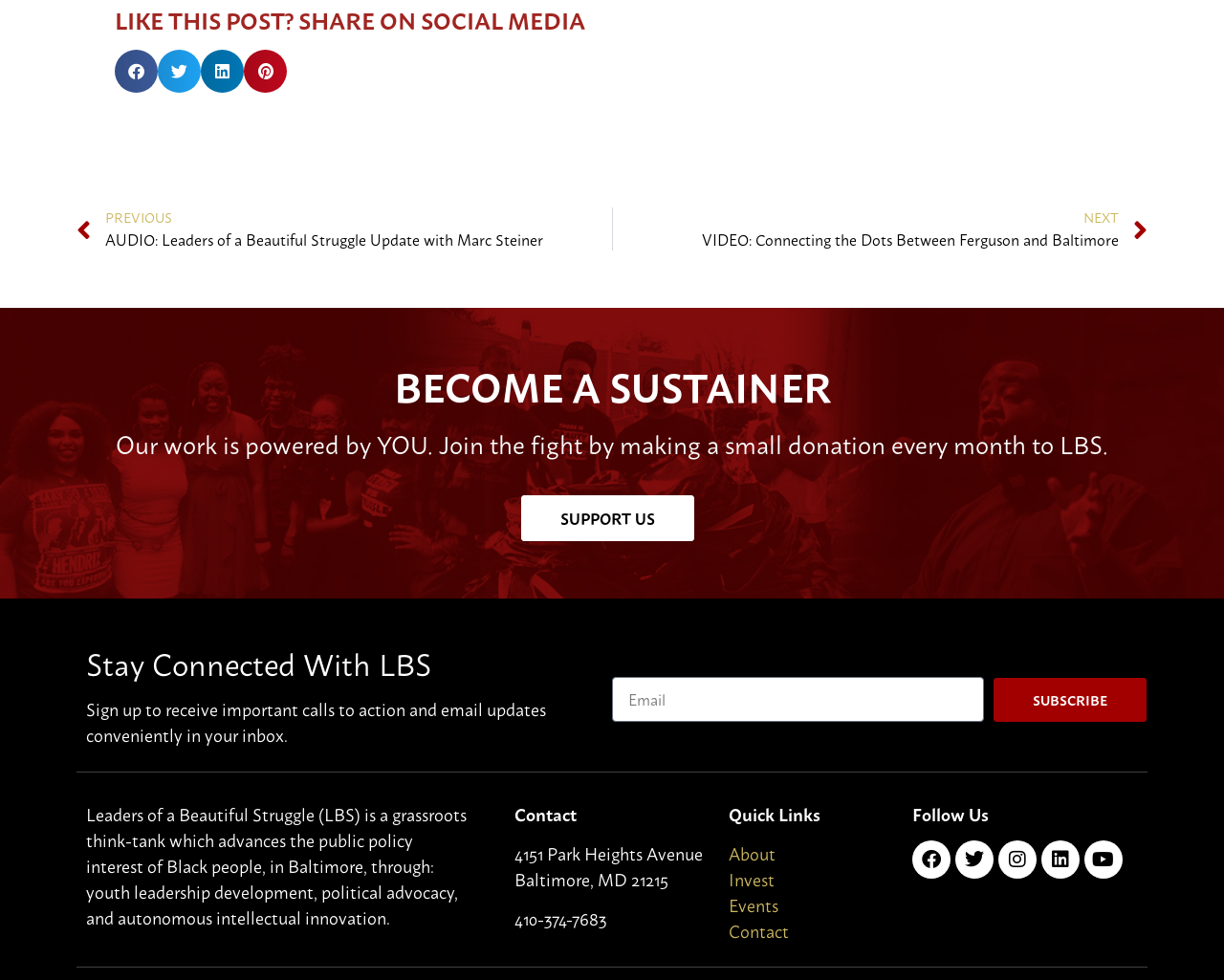Please identify the bounding box coordinates of the clickable region that I should interact with to perform the following instruction: "Subscribe to email updates". The coordinates should be expressed as four float numbers between 0 and 1, i.e., [left, top, right, bottom].

[0.812, 0.691, 0.937, 0.736]